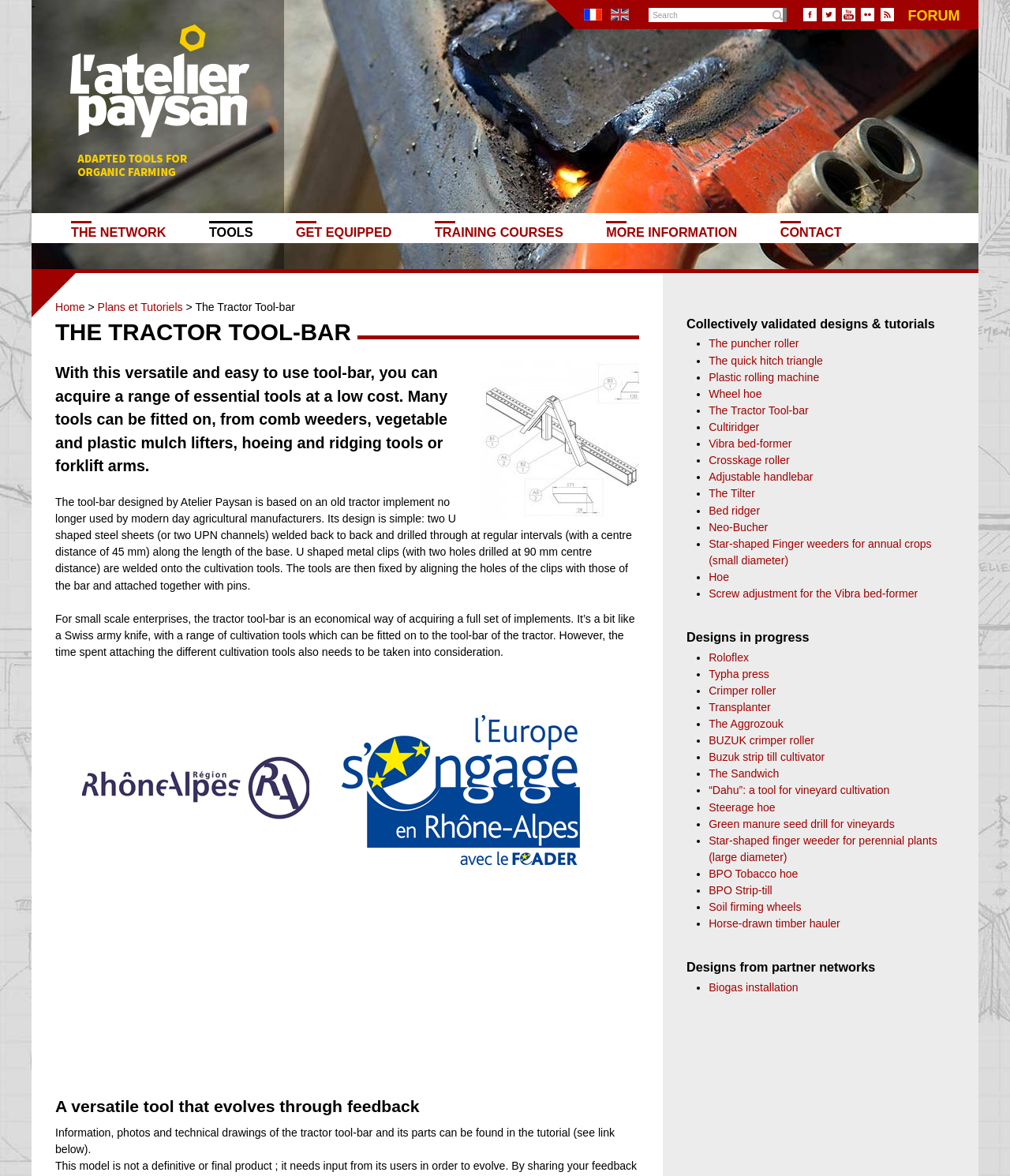Show me the bounding box coordinates of the clickable region to achieve the task as per the instruction: "Switch to French version".

[0.578, 0.004, 0.6, 0.019]